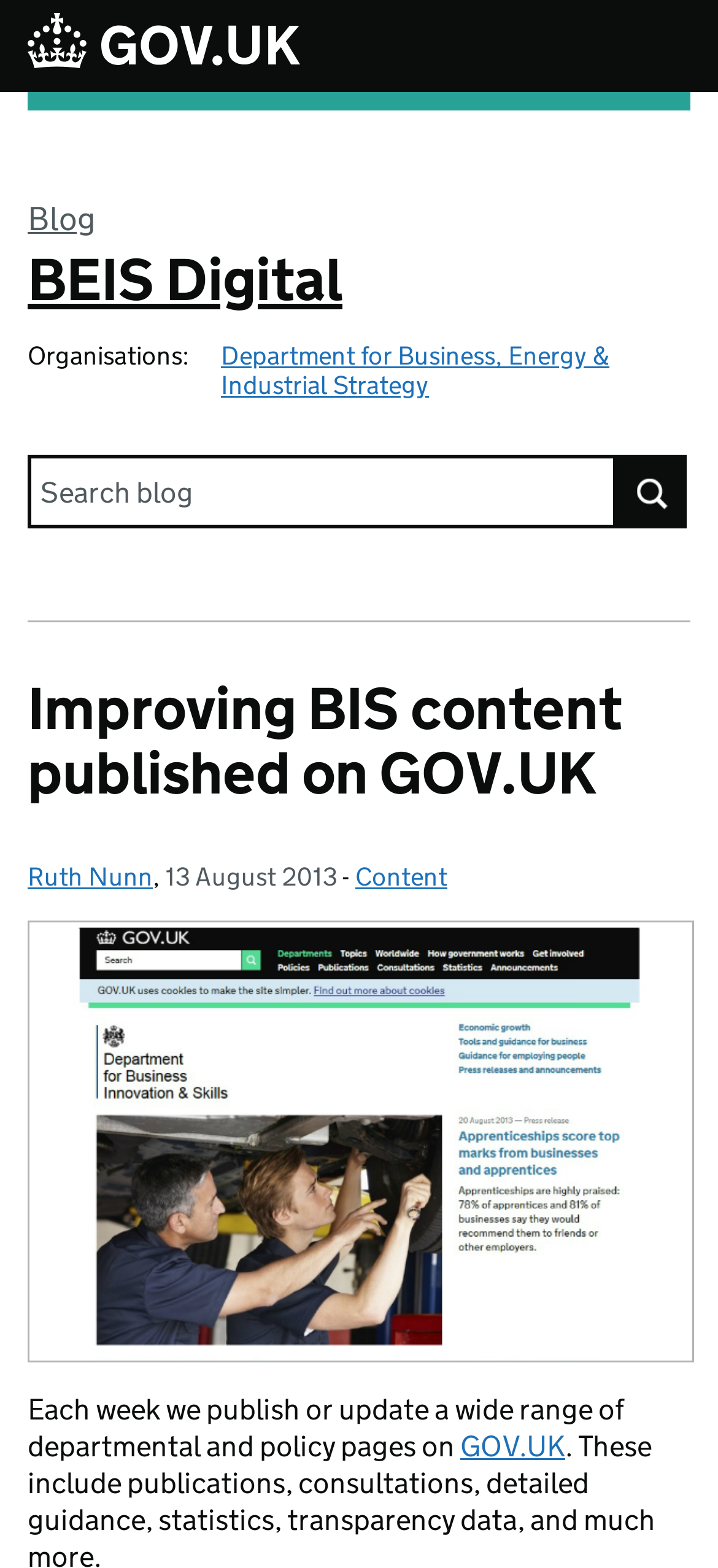Pinpoint the bounding box coordinates of the element you need to click to execute the following instruction: "Read the blog post". The bounding box should be represented by four float numbers between 0 and 1, in the format [left, top, right, bottom].

[0.038, 0.432, 0.962, 0.514]